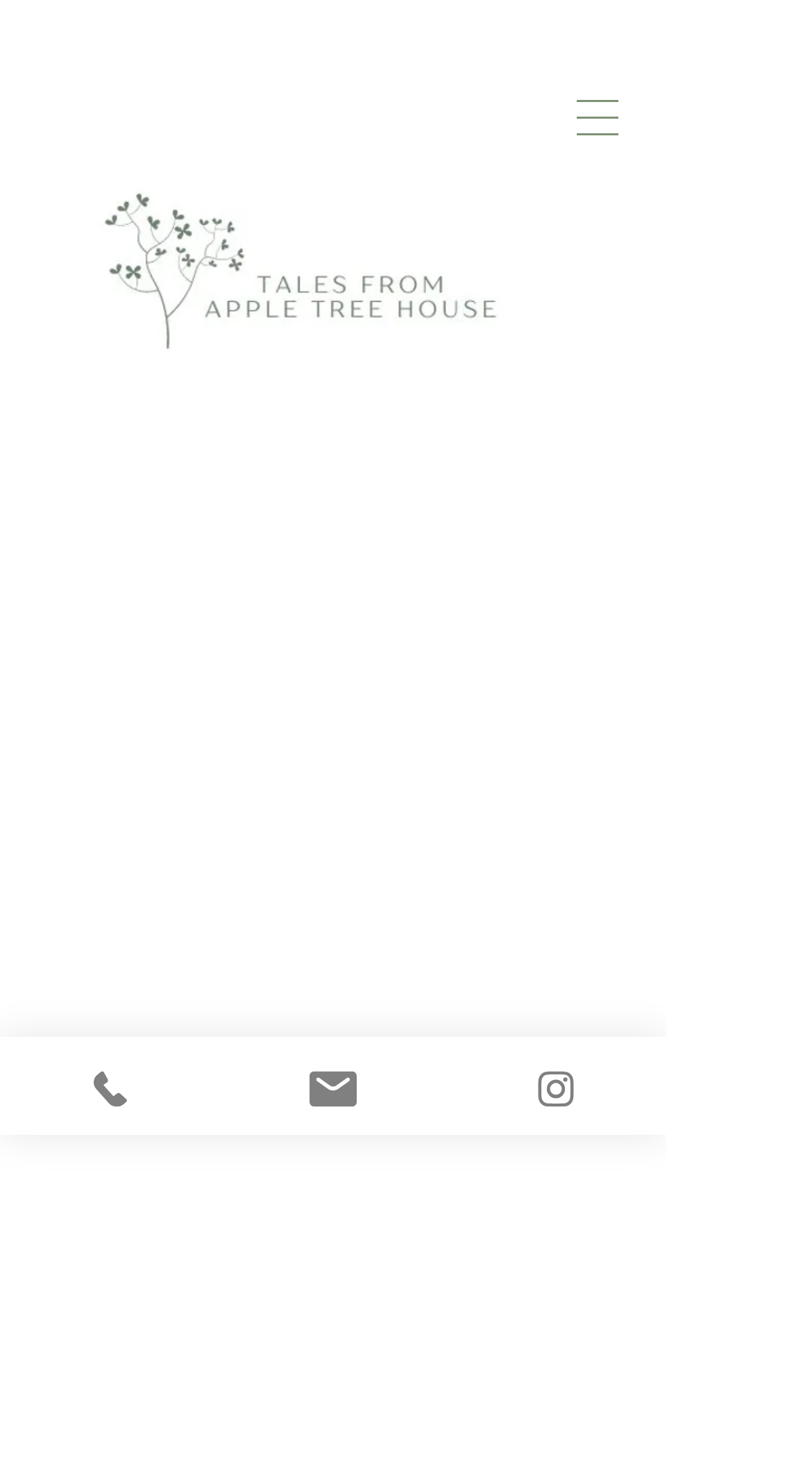Reply to the question with a single word or phrase:
What are the contact methods provided?

Phone, Email, Instagram